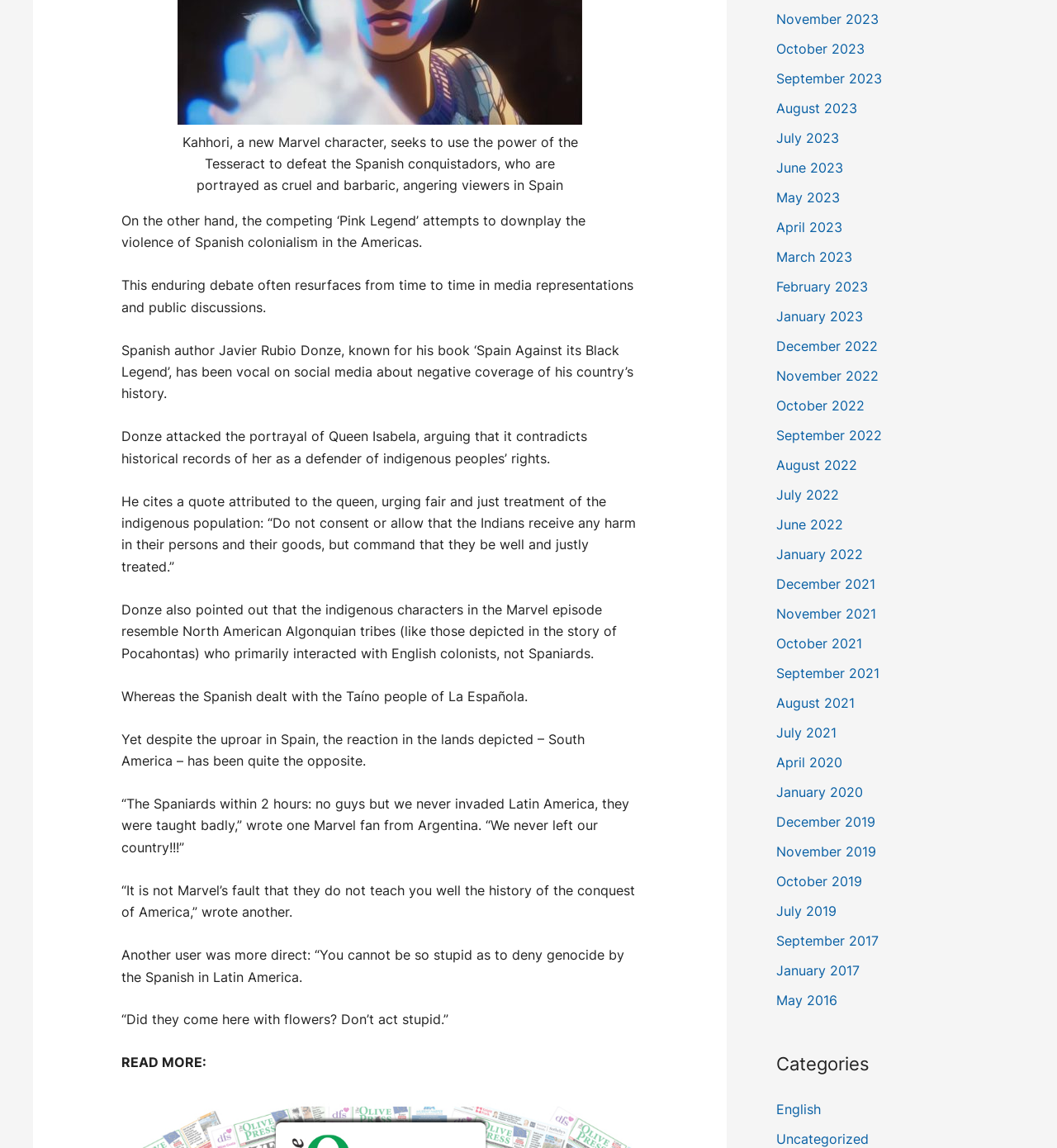Locate the UI element described by Uncategorized in the provided webpage screenshot. Return the bounding box coordinates in the format (top-left x, top-left y, bottom-right x, bottom-right y), ensuring all values are between 0 and 1.

[0.734, 0.985, 0.822, 0.999]